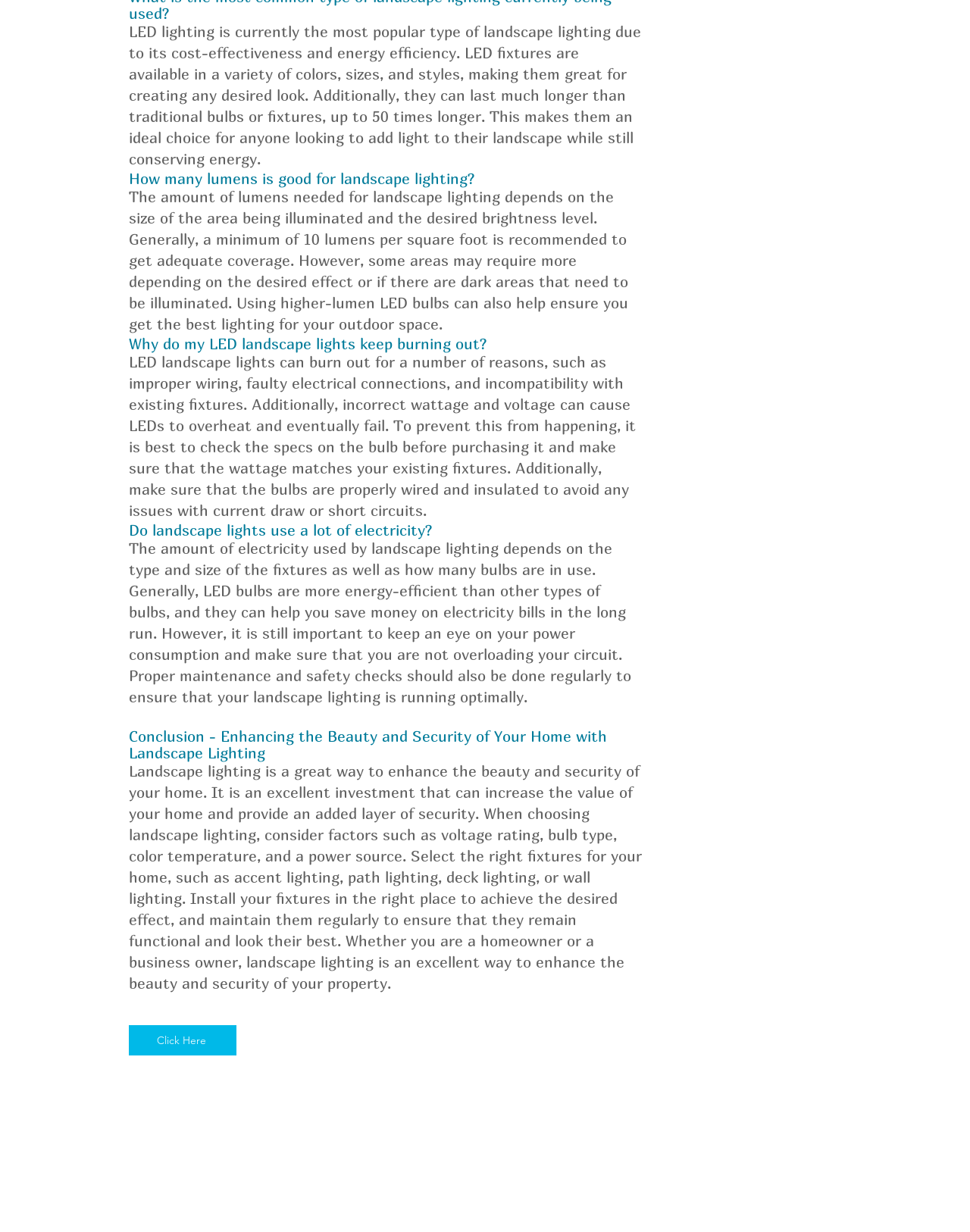Reply to the question below using a single word or brief phrase:
How often should landscape lighting be maintained?

Regularly